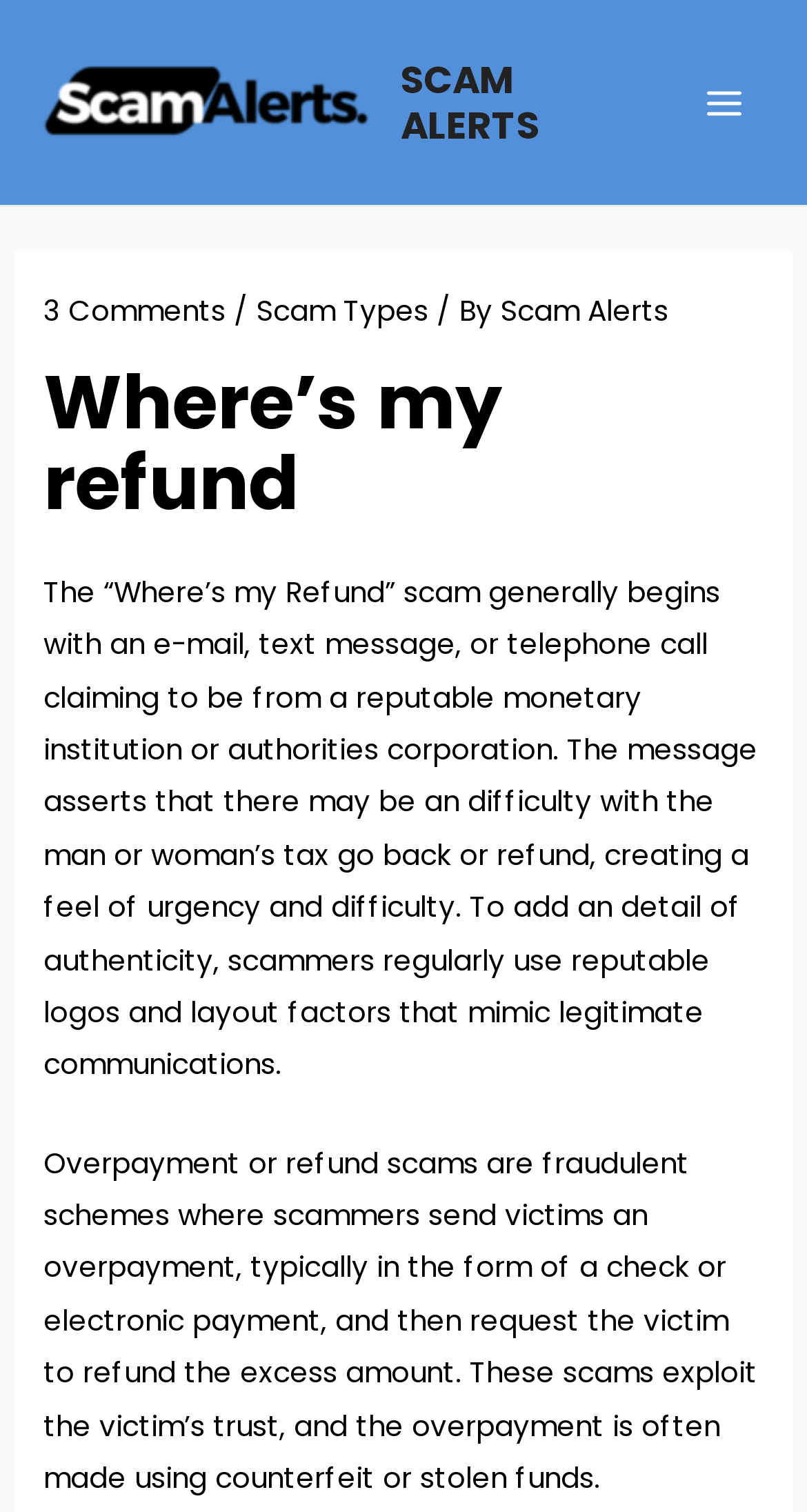Given the element description "3 Comments", identify the bounding box of the corresponding UI element.

[0.054, 0.193, 0.28, 0.219]